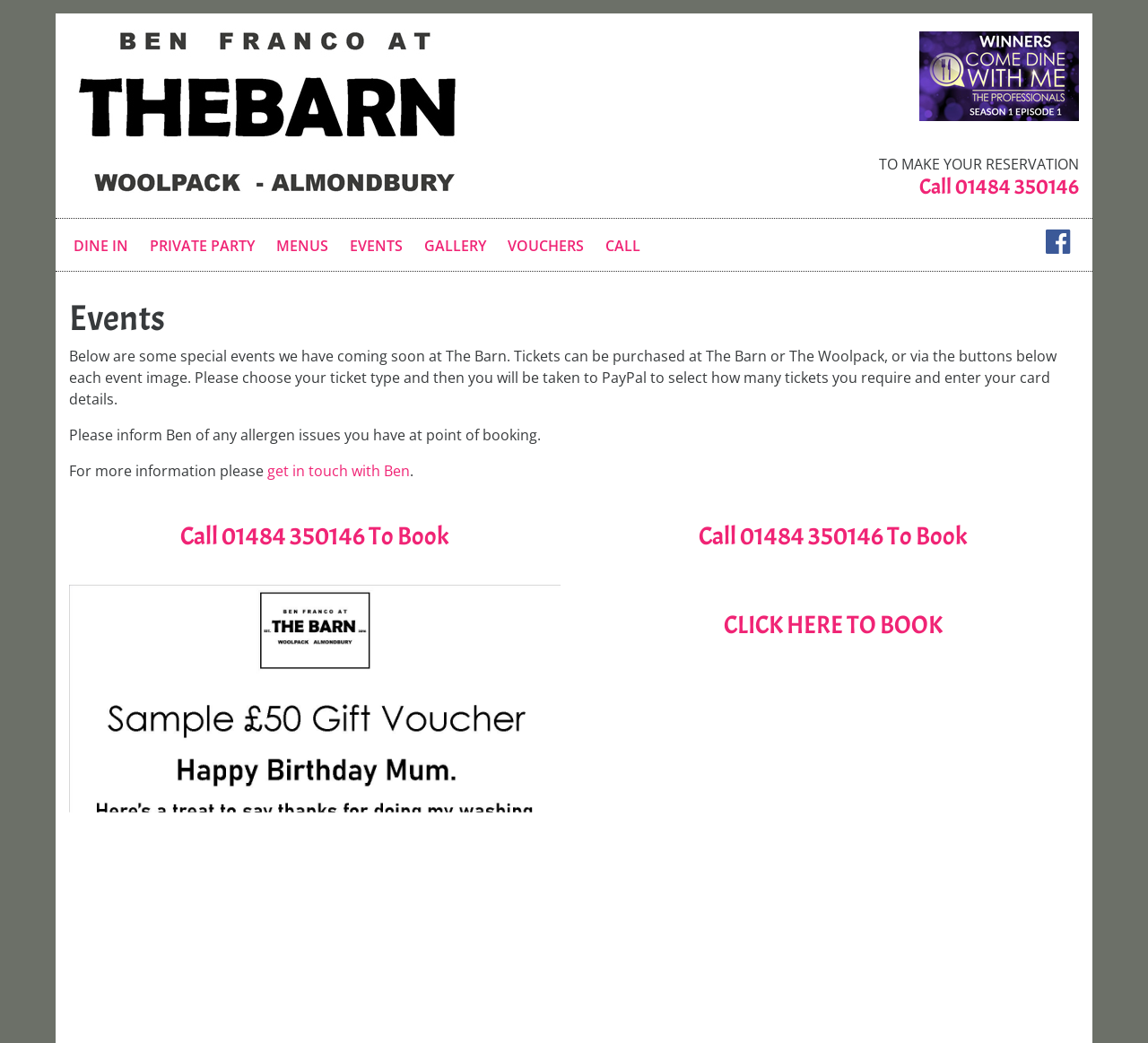Where can users get more information?
Using the picture, provide a one-word or short phrase answer.

By getting in touch with Ben